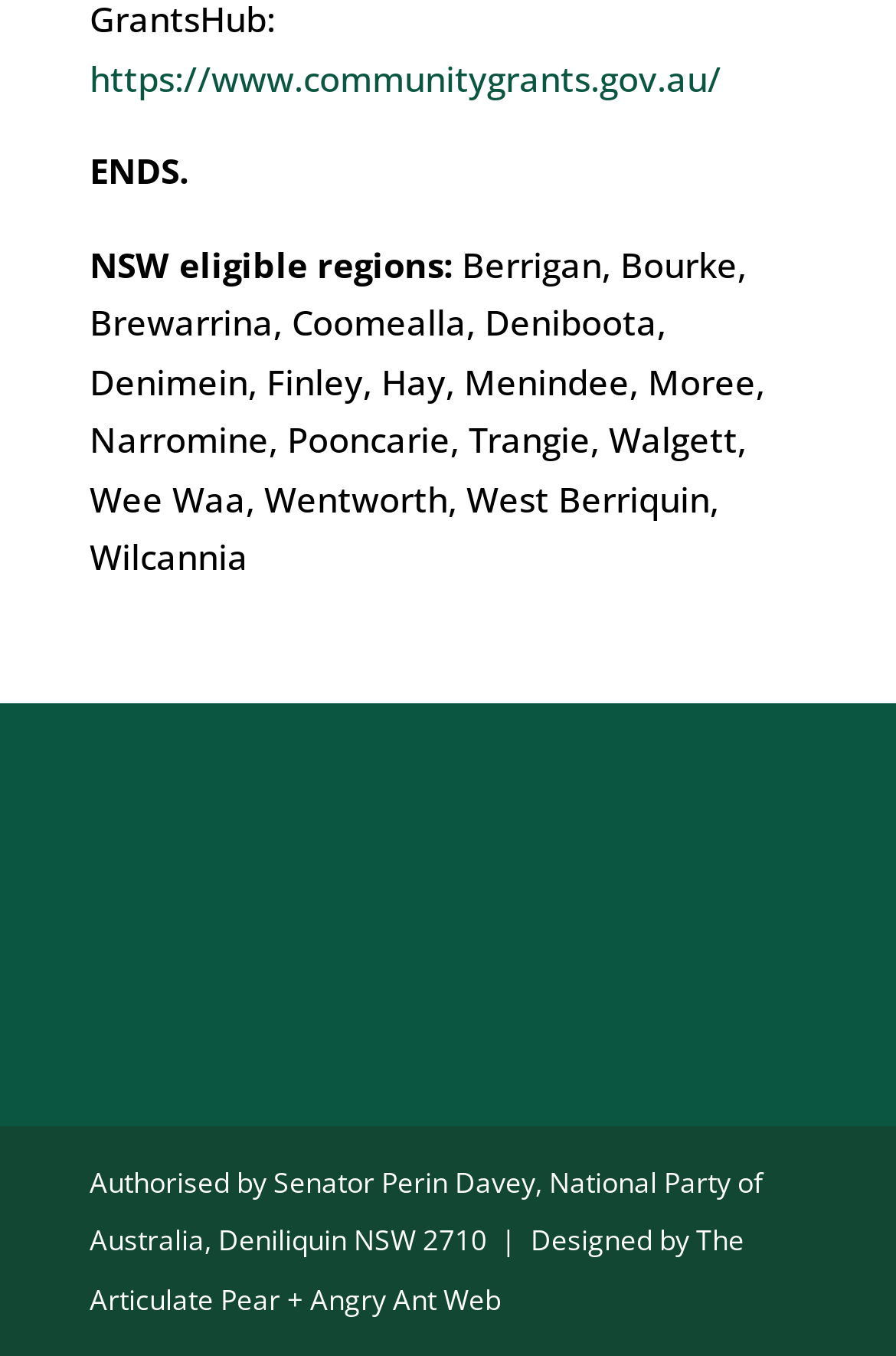What is the name of the company that designed the webpage?
Deliver a detailed and extensive answer to the question.

The answer can be found in the link element with the text 'The Articulate Pear'. This link is located at the bottom of the webpage and provides information about the designer of the webpage.